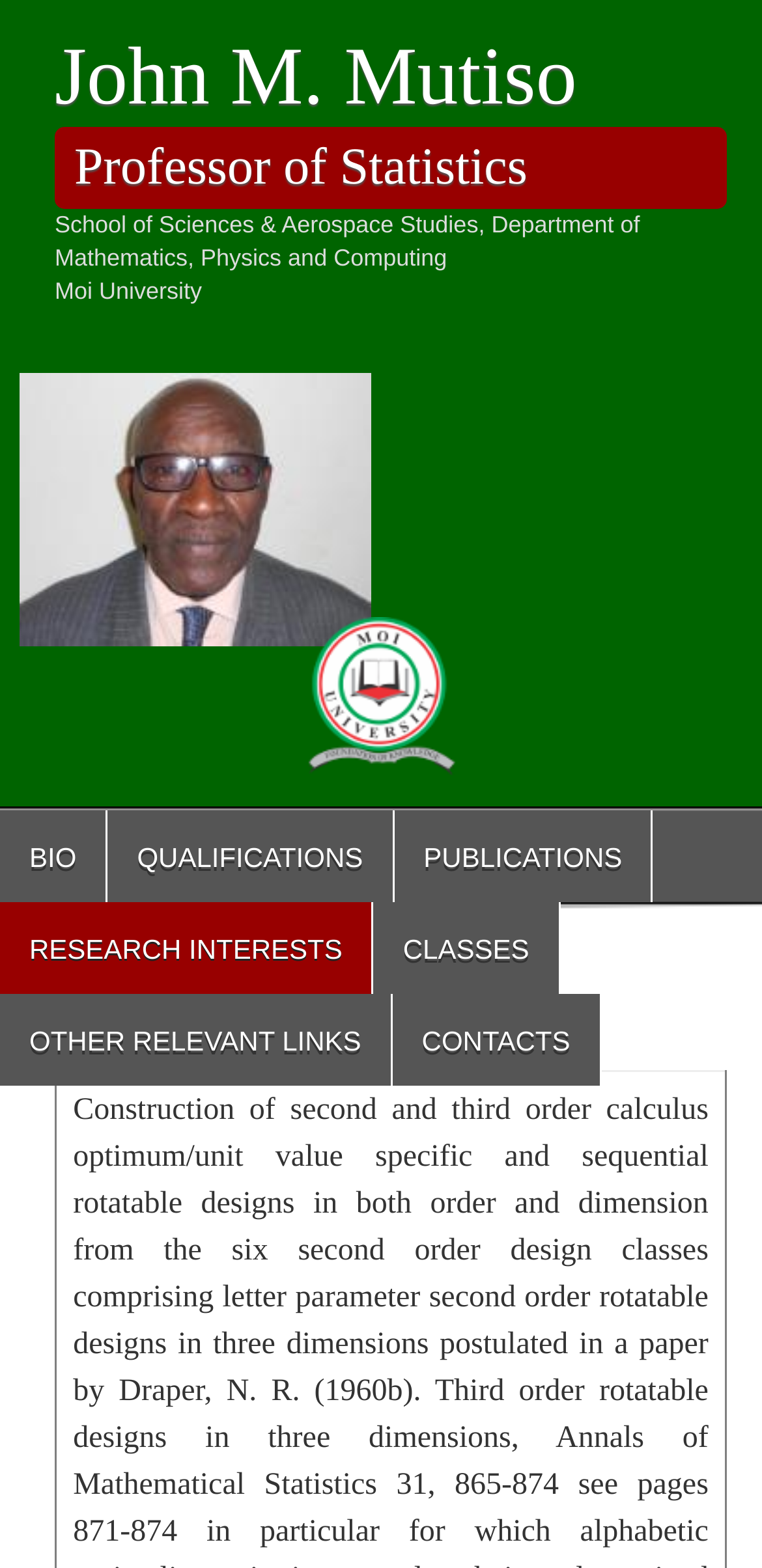Ascertain the bounding box coordinates for the UI element detailed here: "title="All Pass Driving School Enfield"". The coordinates should be provided as [left, top, right, bottom] with each value being a float between 0 and 1.

None